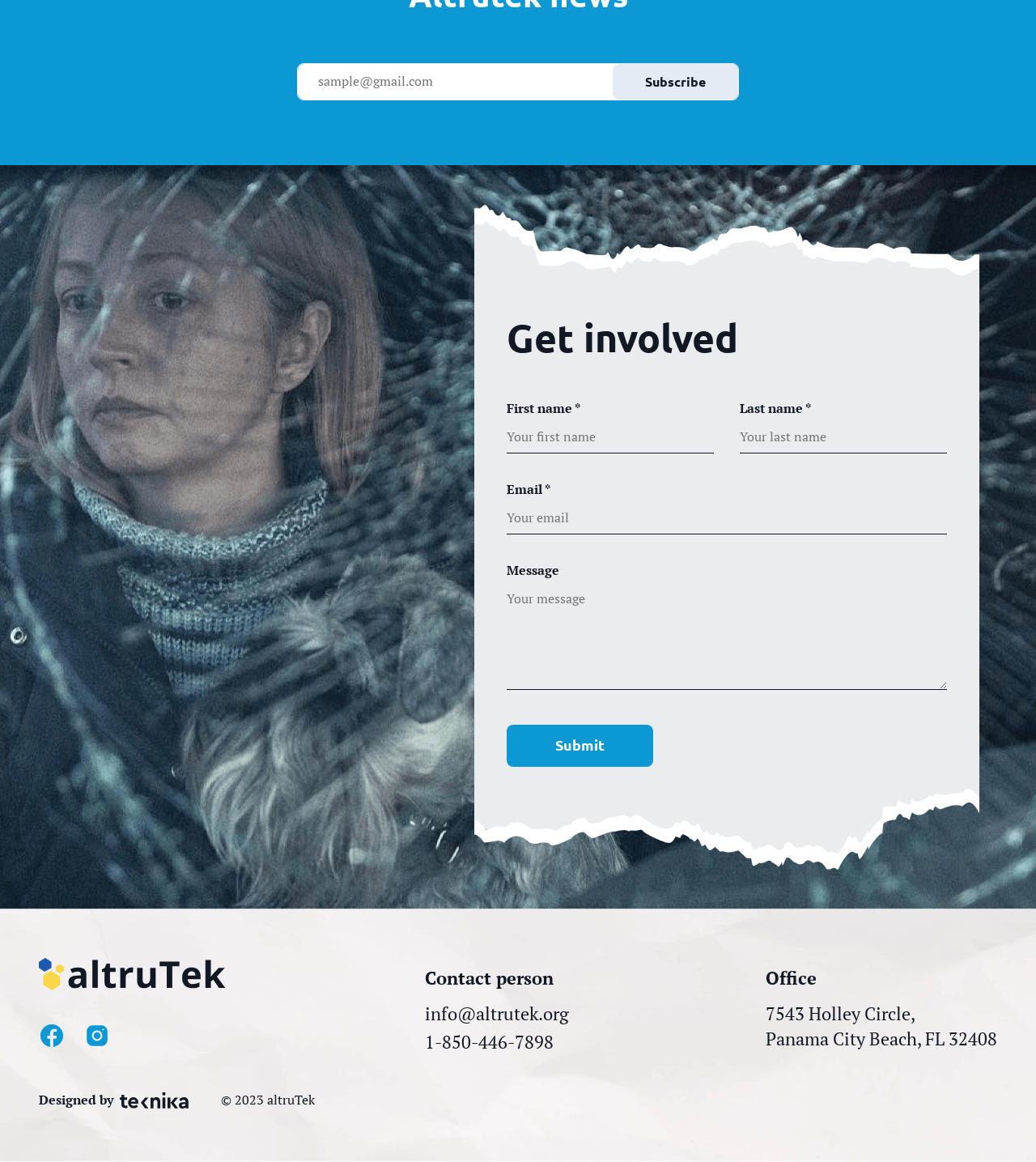Please specify the bounding box coordinates of the area that should be clicked to accomplish the following instruction: "Visit altruTek website". The coordinates should consist of four float numbers between 0 and 1, i.e., [left, top, right, bottom].

[0.038, 0.824, 0.22, 0.852]